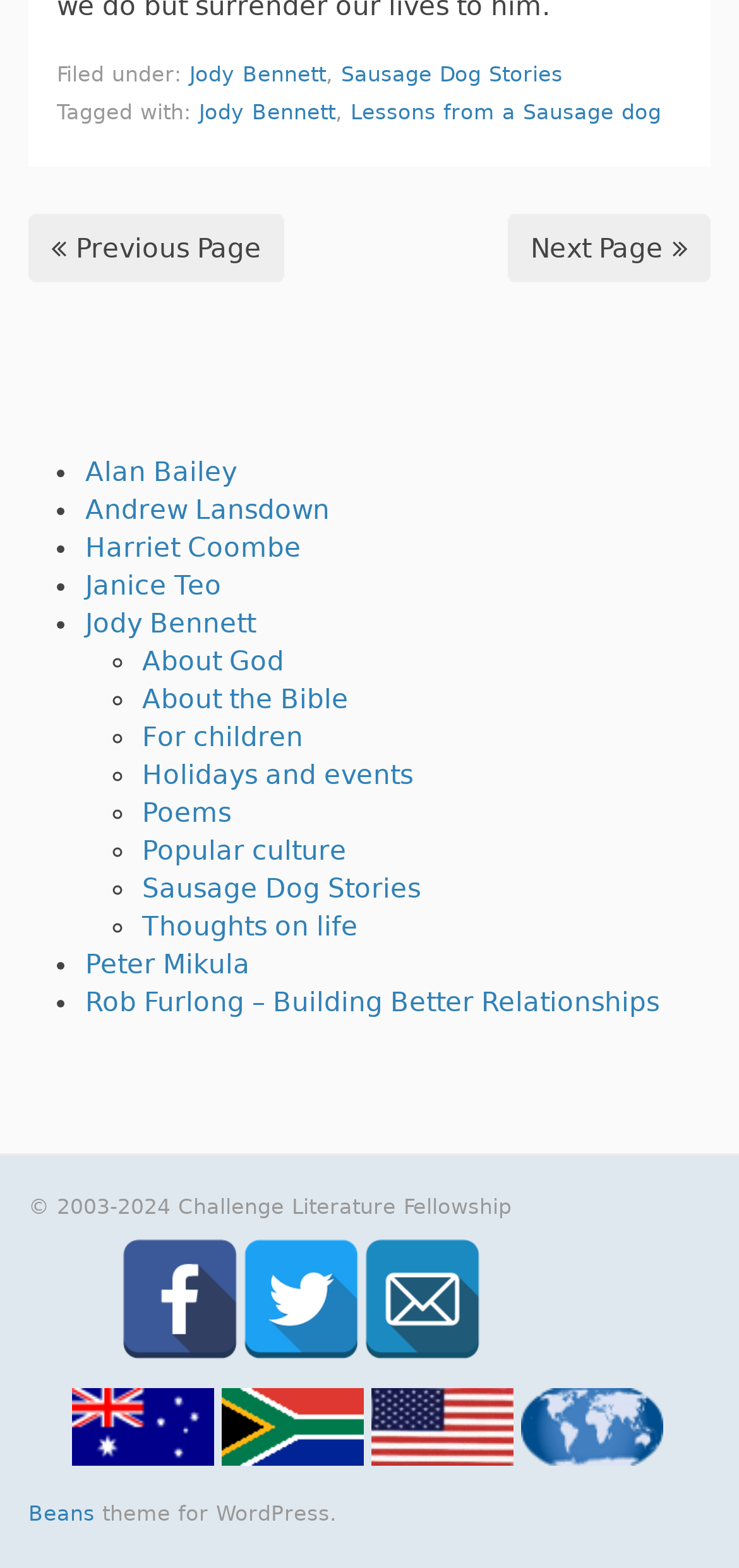What is the copyright information at the bottom of the webpage?
Using the image, give a concise answer in the form of a single word or short phrase.

2003-2024 Challenge Literature Fellowship